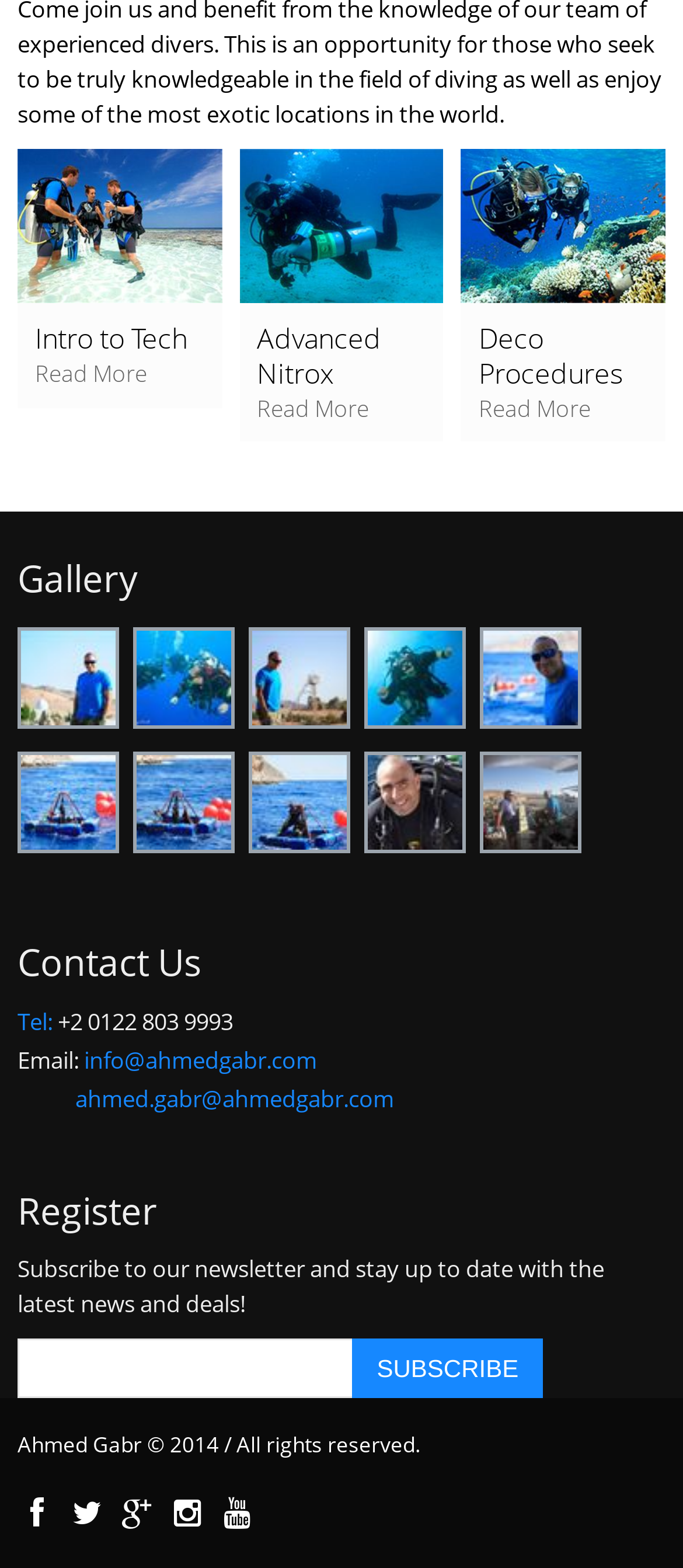What is the email address to contact?
From the details in the image, answer the question comprehensively.

I looked for the email address in the 'Contact Us' section and found it next to the 'Email:' label.